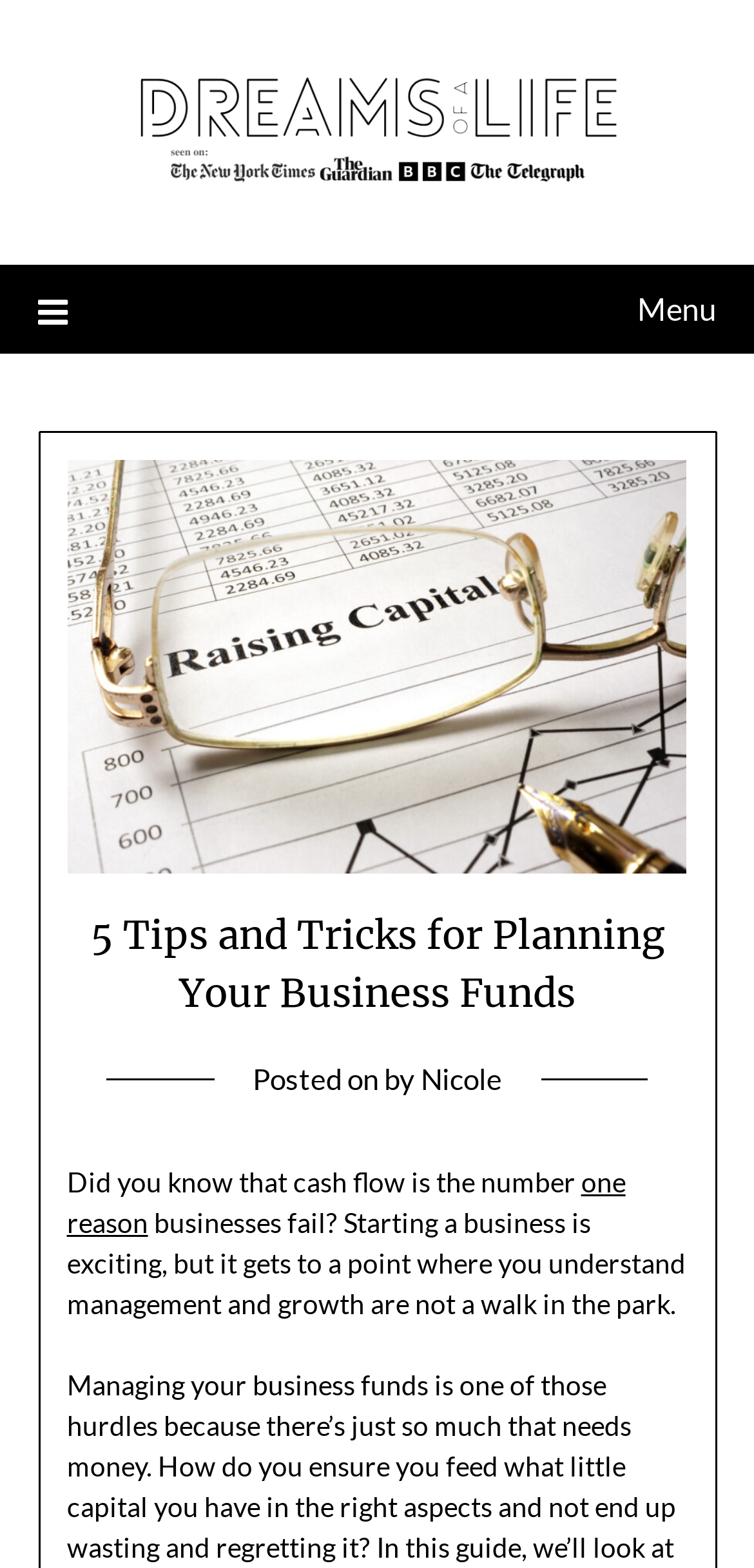Give a detailed account of the webpage, highlighting key information.

The webpage is about planning business finances, with a focus on providing tips and tricks for managing funds. At the top left of the page, there is a logo and a link to "Dreams of a Life" with an accompanying image. Next to it, there is a menu link with an icon. 

Below the logo and menu, there is a header section that spans almost the entire width of the page. It contains a heading that reads "5 Tips and Tricks for Planning Your Business Funds" and is accompanied by a subheading that mentions the author, Nicole, and the posting date. 

Underneath the header section, there is a paragraph of text that starts with "Did you know that cash flow is the number..." and continues to discuss the challenges of managing and growing a business. The text includes a link to "one reason" that businesses fail. 

The overall structure of the page is clean, with a clear hierarchy of elements and a focus on providing informative content to the user.